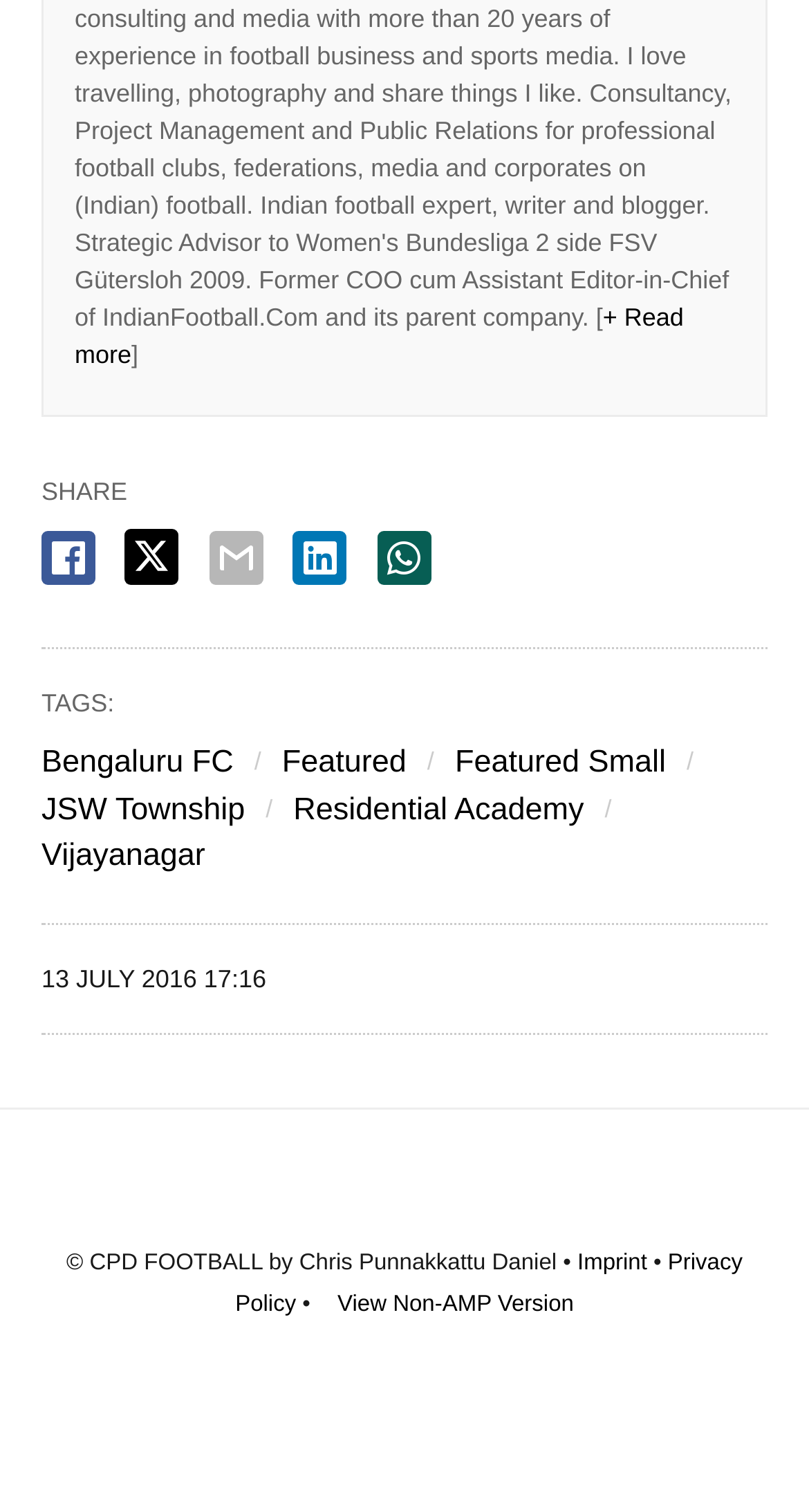Find the bounding box coordinates of the area that needs to be clicked in order to achieve the following instruction: "Visit the Vijayanagar page". The coordinates should be specified as four float numbers between 0 and 1, i.e., [left, top, right, bottom].

[0.051, 0.555, 0.254, 0.578]